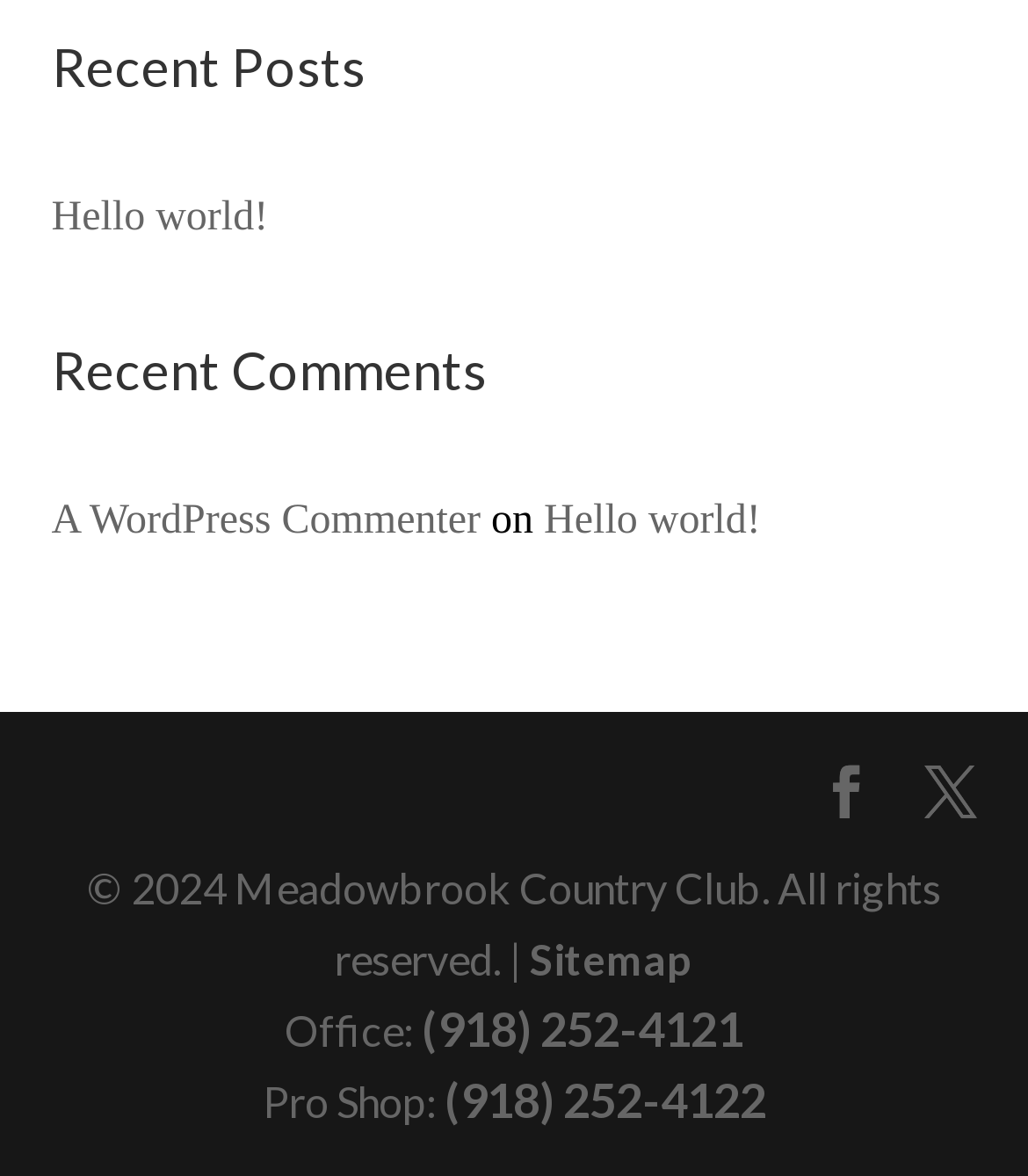How many recent comments are listed?
Answer the question with as much detail as possible.

Under the 'Recent Comments' heading, there is one comment listed, which is from 'A WordPress Commenter'.